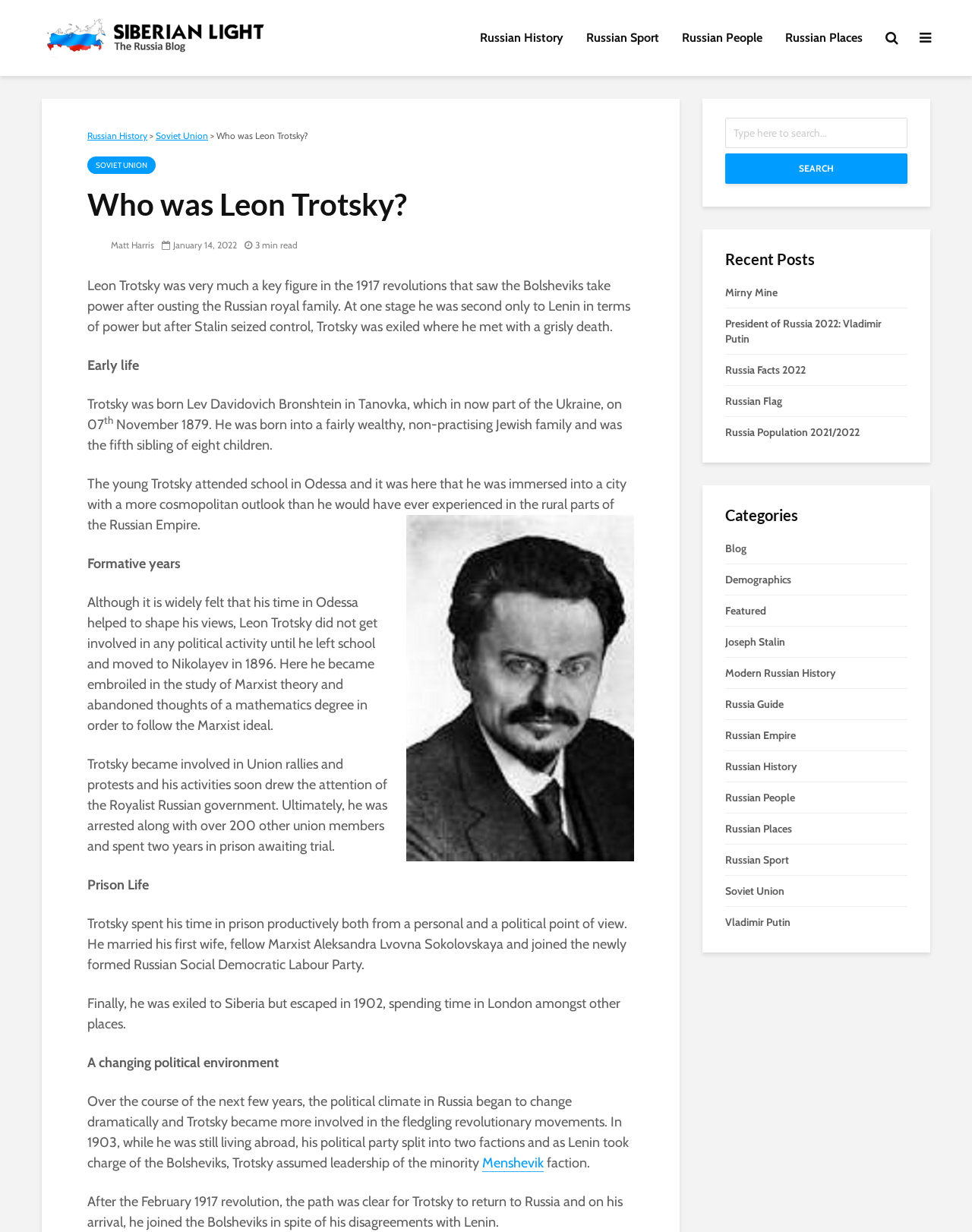Can you look at the image and give a comprehensive answer to the question:
What is the estimated reading time of the article about Leon Trotsky?

The estimated reading time of the article is mentioned at the top of the webpage, below the title 'Who was Leon Trotsky?'. The text '3 min read' is a static text, indicating the estimated time it takes to read the article.